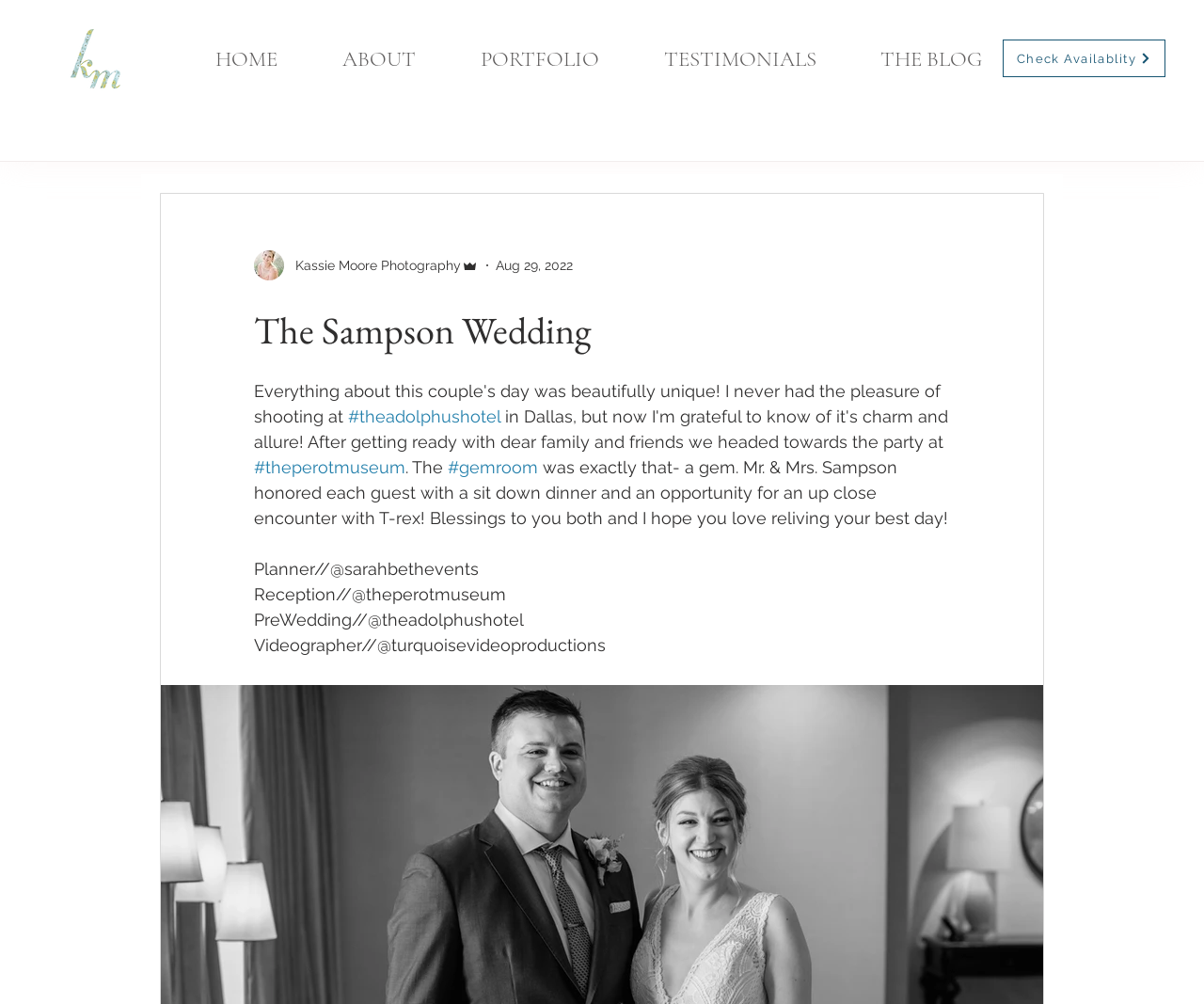Answer the question with a single word or phrase: 
What is the name of the hotel where the pre-wedding event was held?

The Adolphus Hotel